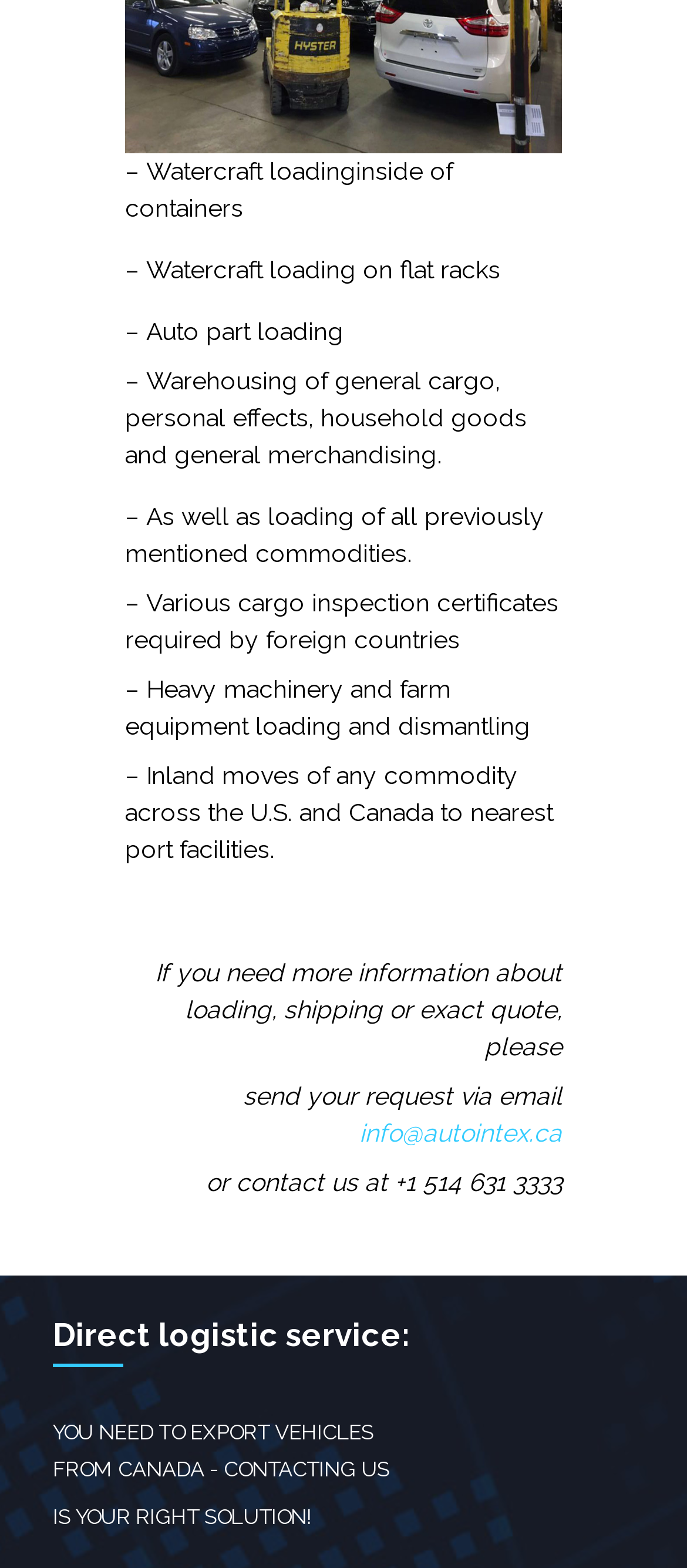Analyze the image and answer the question with as much detail as possible: 
What type of equipment is mentioned for loading?

The webpage mentions '– Heavy machinery and farm equipment loading and dismantling' which indicates that heavy machinery is one of the types of equipment that can be loaded.